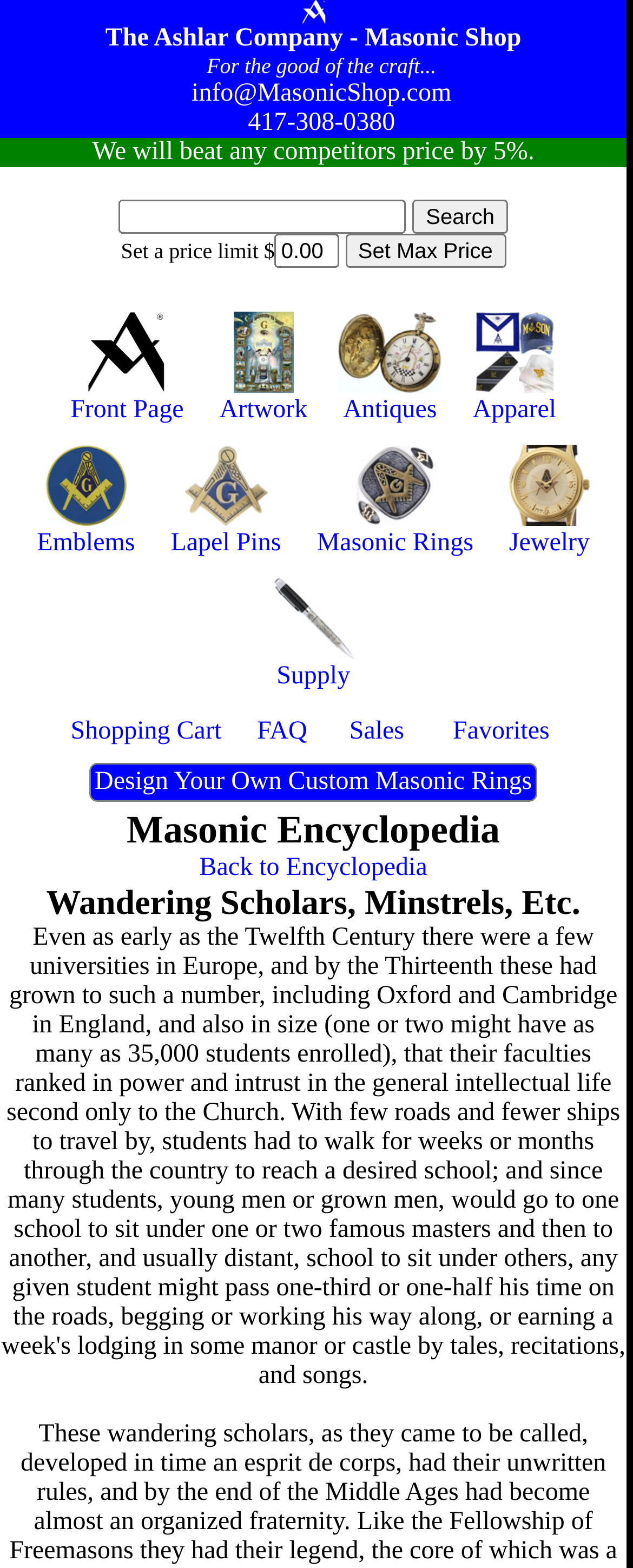Analyze the image and deliver a detailed answer to the question: How many categories of Masonic items are listed on the page?

I found the answer by counting the number of link elements on the page that appear to be categories of Masonic items. I counted 9 such links, including 'Masonic Artwork', 'Masonic Antiques', and 'Masonic Hats, Aprons, Ties, Gloves and Apparel'.